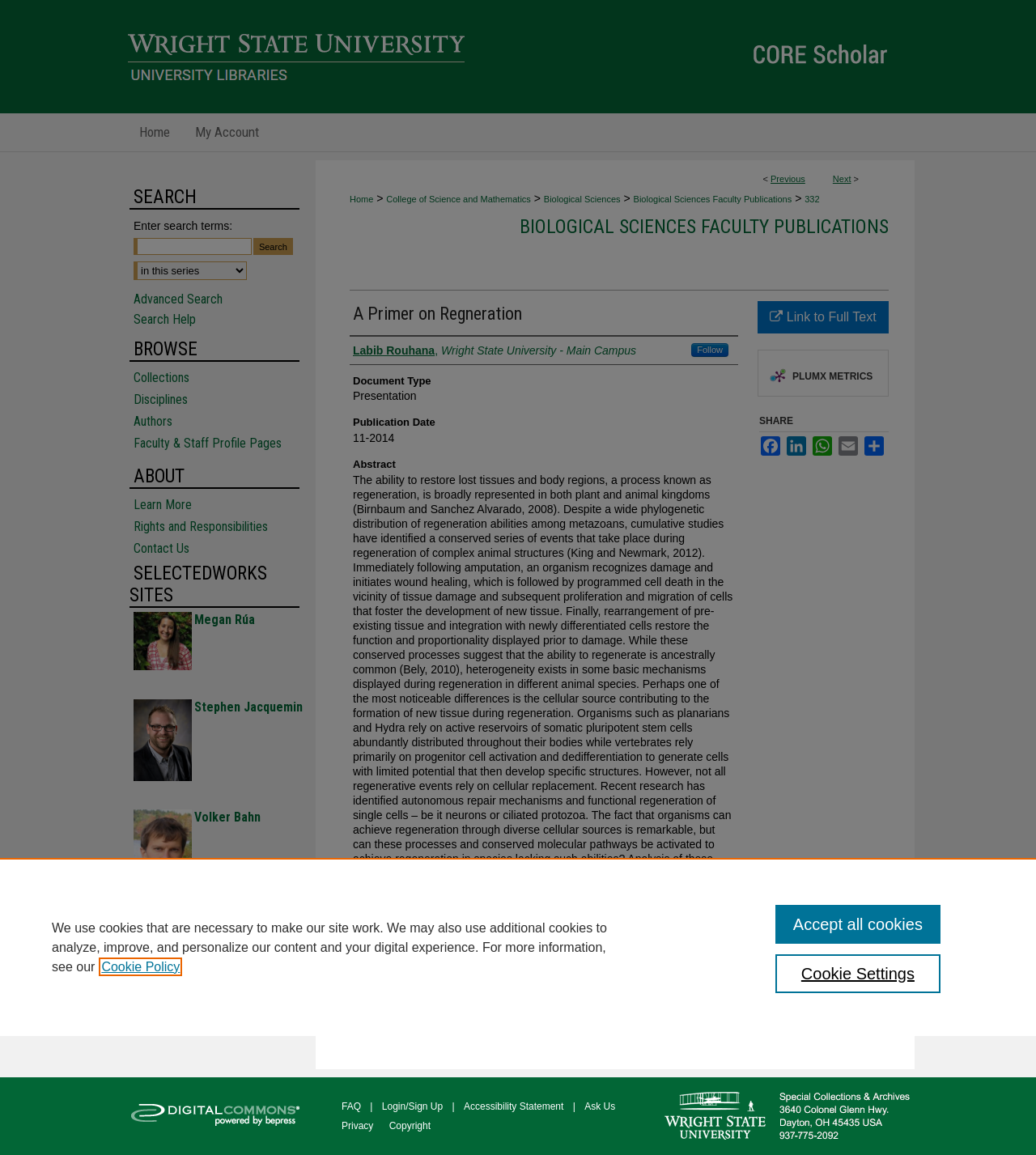What is the type of document?
Please provide a comprehensive answer to the question based on the webpage screenshot.

The type of document can be found in the section 'Document Type' which is located in the main section of the webpage, and it is mentioned as 'Presentation'.